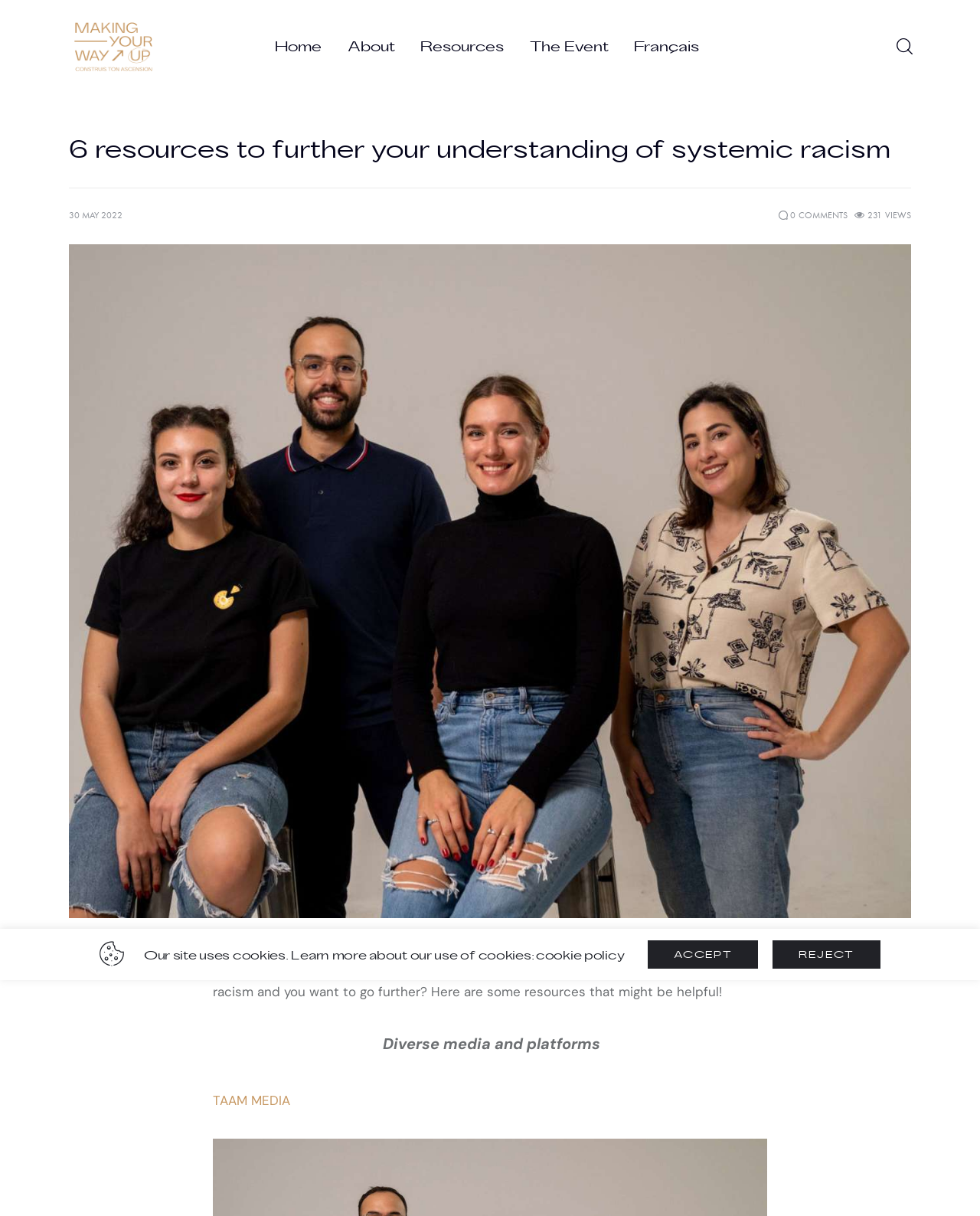Please locate the bounding box coordinates of the region I need to click to follow this instruction: "go to Making Your Way Up homepage".

[0.062, 0.007, 0.207, 0.07]